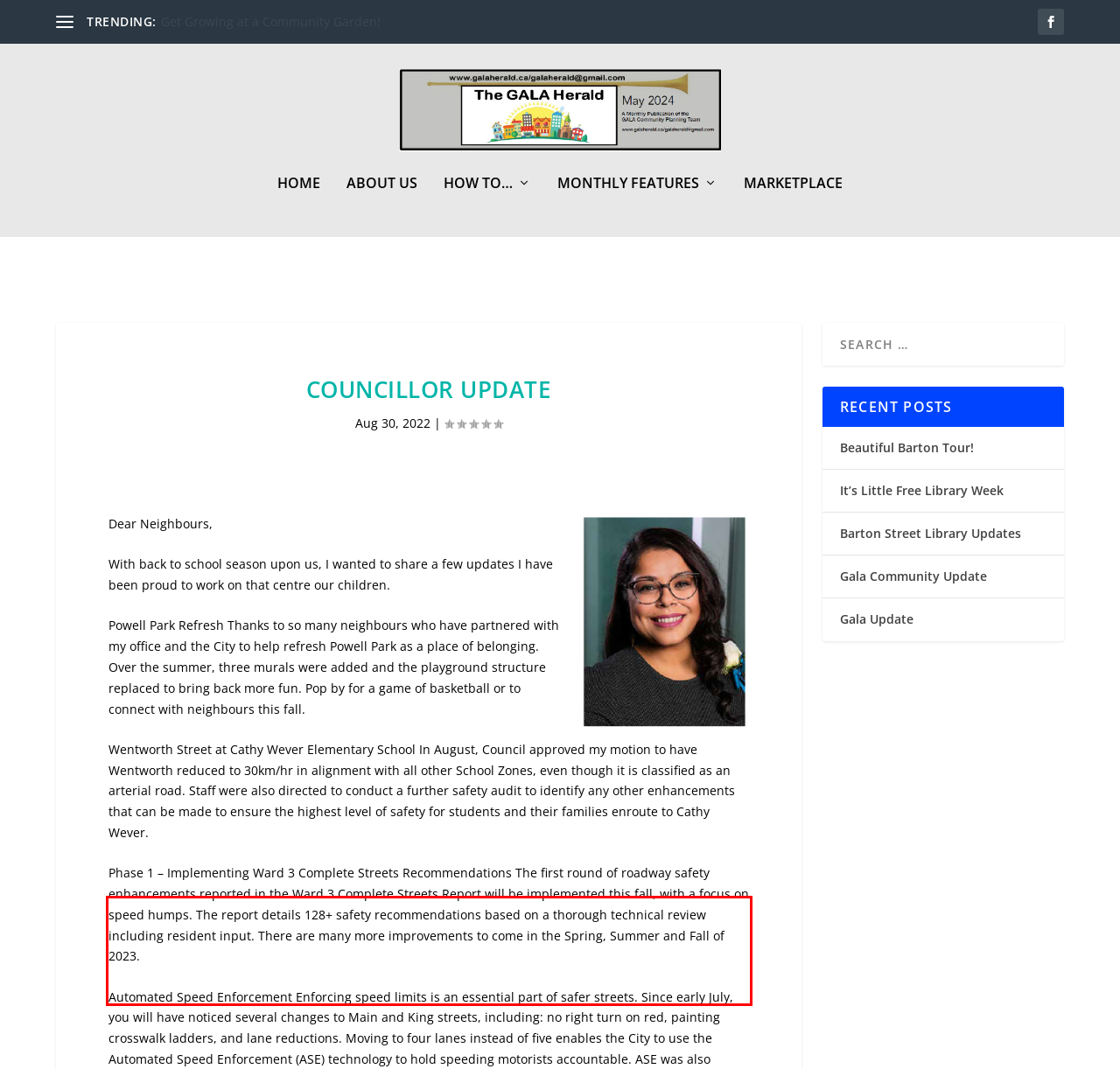Given a webpage screenshot with a red bounding box, perform OCR to read and deliver the text enclosed by the red bounding box.

Phase 1 – Implementing Ward 3 Complete Streets Recommendations The first round of roadway safety enhancements reported in the Ward 3 Complete Streets Report will be implemented this fall, with a focus on speed humps. The report details 128+ safety recommendations based on a thorough technical review including resident input. There are many more improvements to come in the Spring, Summer and Fall of 2023.